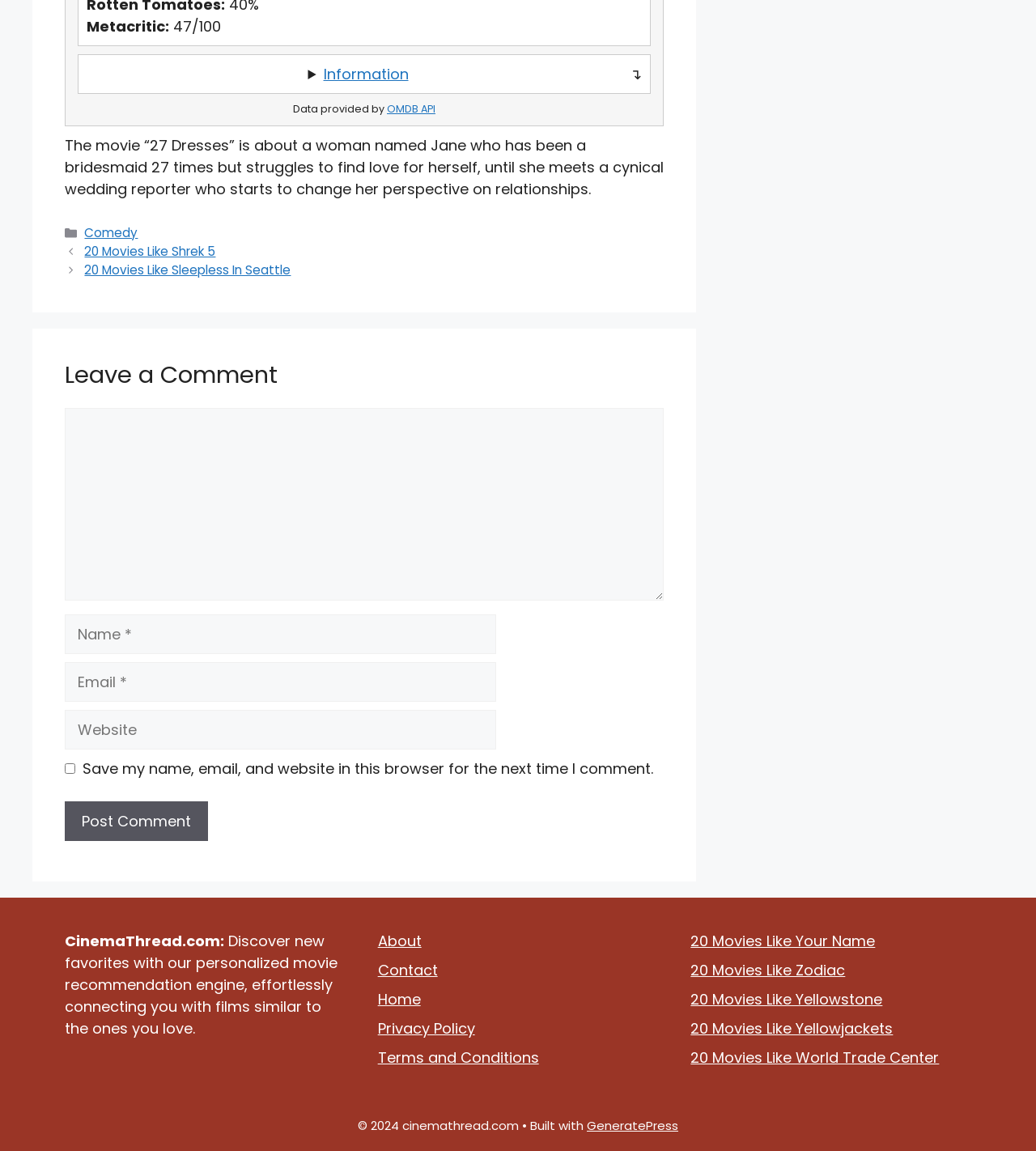What is the name of the API providing data for this webpage?
Refer to the image and give a detailed response to the question.

The name of the API providing data for this webpage can be found in the middle of the webpage, where it is mentioned as 'Data provided by OMDB API'.